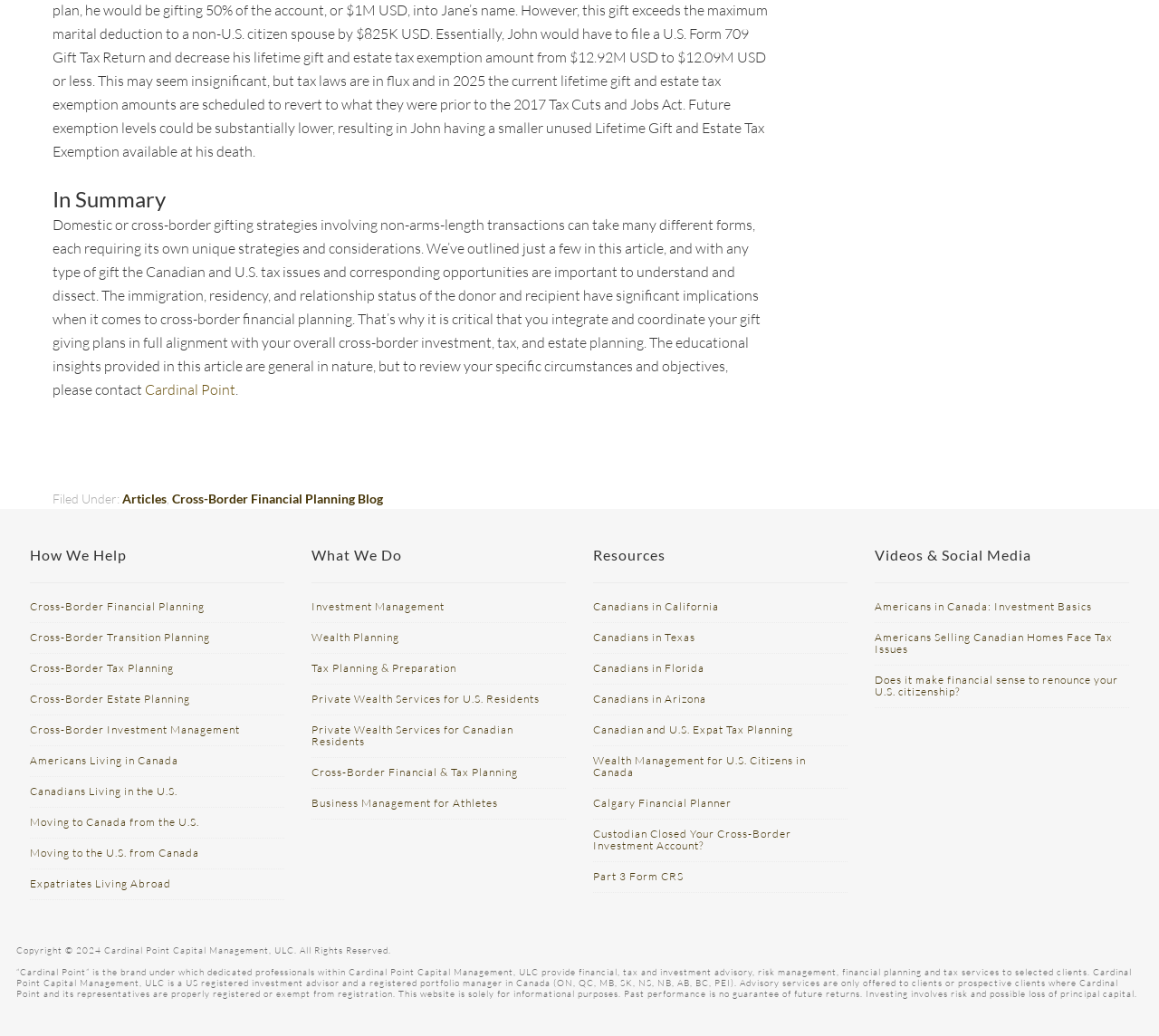What is the main topic of this webpage?
Please provide a comprehensive answer based on the visual information in the image.

Based on the content of the webpage, it appears to be discussing cross-border financial planning, including tax issues, investment strategies, and estate planning for individuals with connections to both Canada and the US.